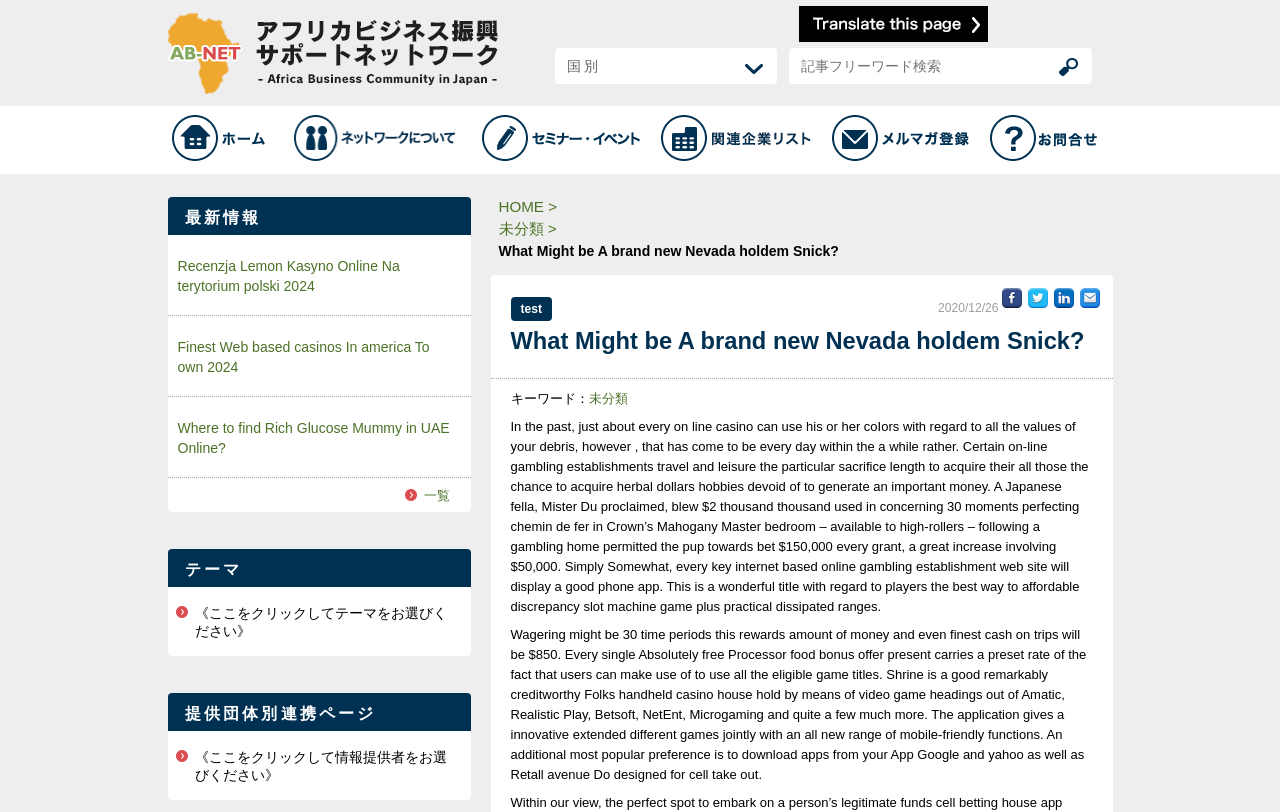Given the element description, predict the bounding box coordinates in the format (top-left x, top-left y, bottom-right x, bottom-right y), using floating point numbers between 0 and 1: alt="ネットワークについて"

[0.229, 0.131, 0.355, 0.214]